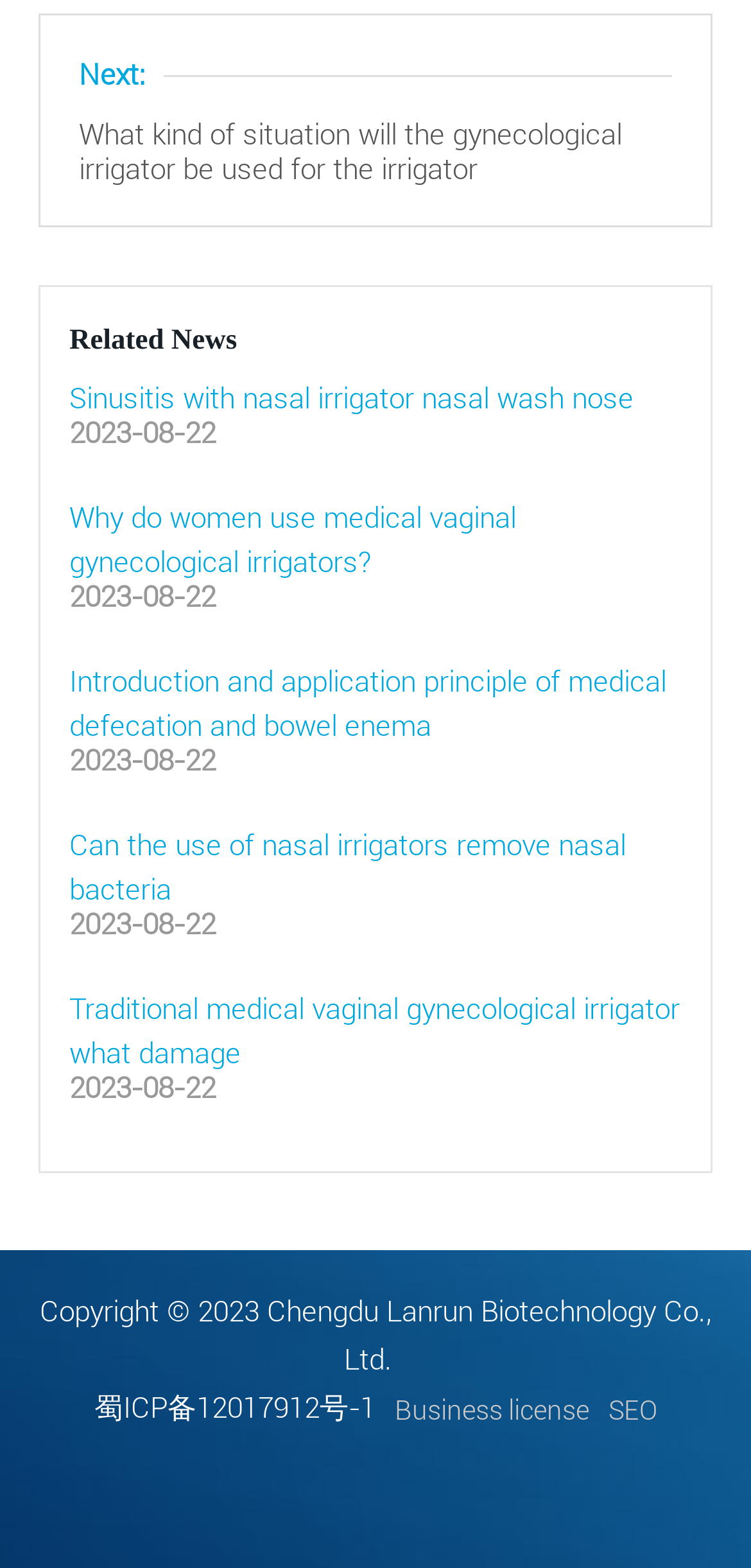Determine the bounding box coordinates in the format (top-left x, top-left y, bottom-right x, bottom-right y). Ensure all values are floating point numbers between 0 and 1. Identify the bounding box of the UI element described by: SEO

[0.81, 0.885, 0.874, 0.913]